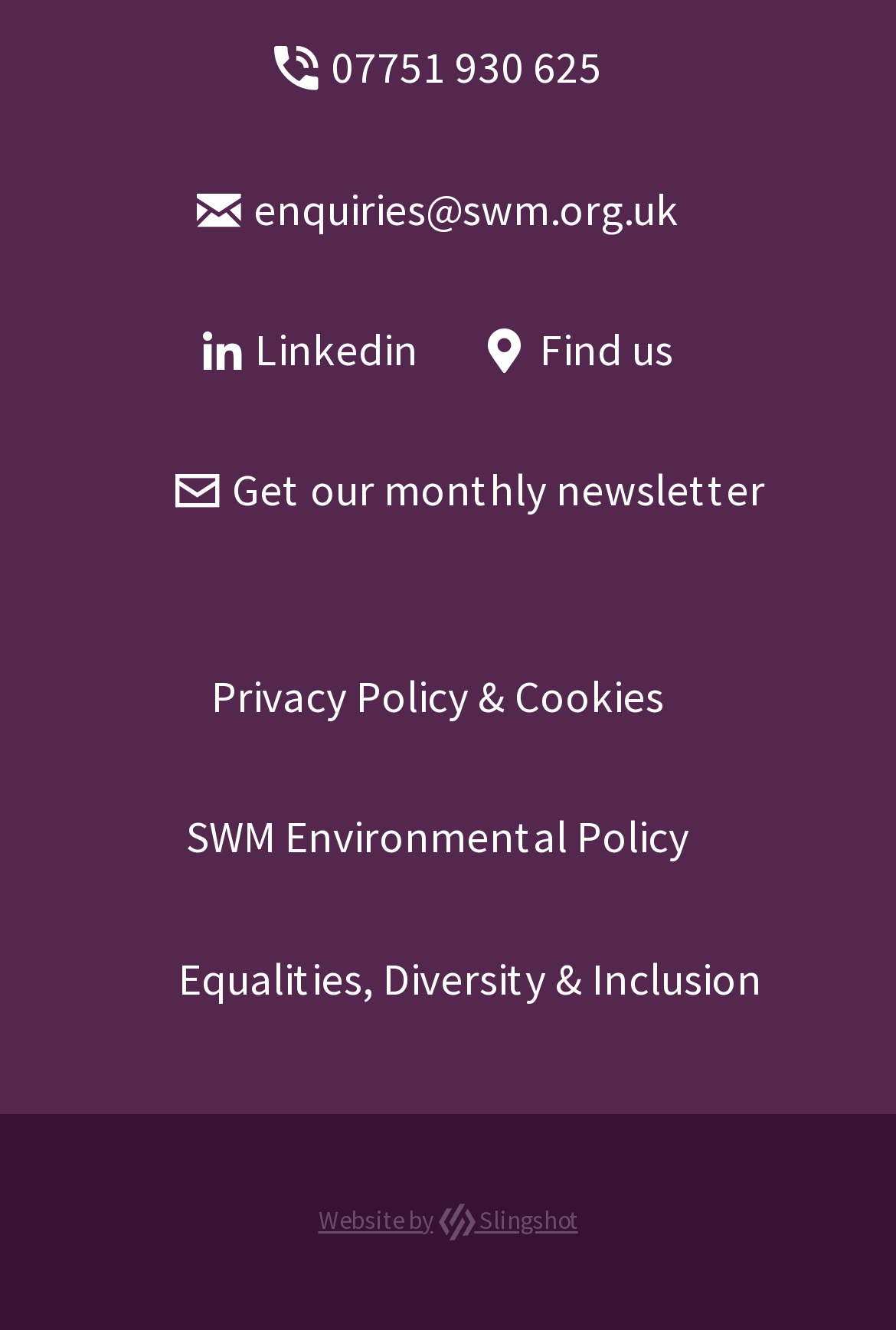Please identify the bounding box coordinates of the element that needs to be clicked to perform the following instruction: "Get the latest newsletter".

[0.195, 0.348, 0.854, 0.389]